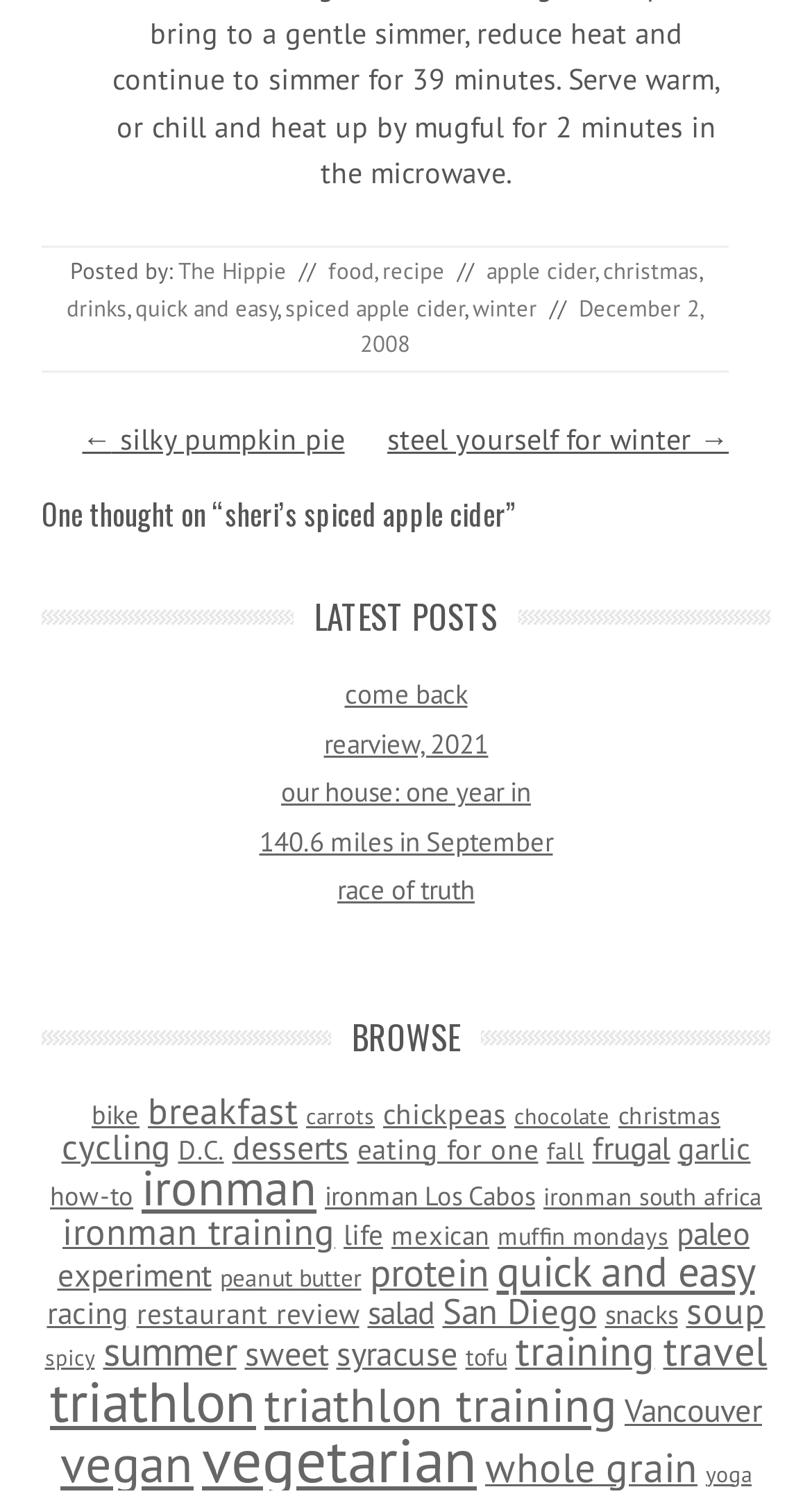Please find the bounding box for the following UI element description. Provide the coordinates in (top-left x, top-left y, bottom-right x, bottom-right y) format, with values between 0 and 1: breakfast

[0.182, 0.718, 0.367, 0.75]